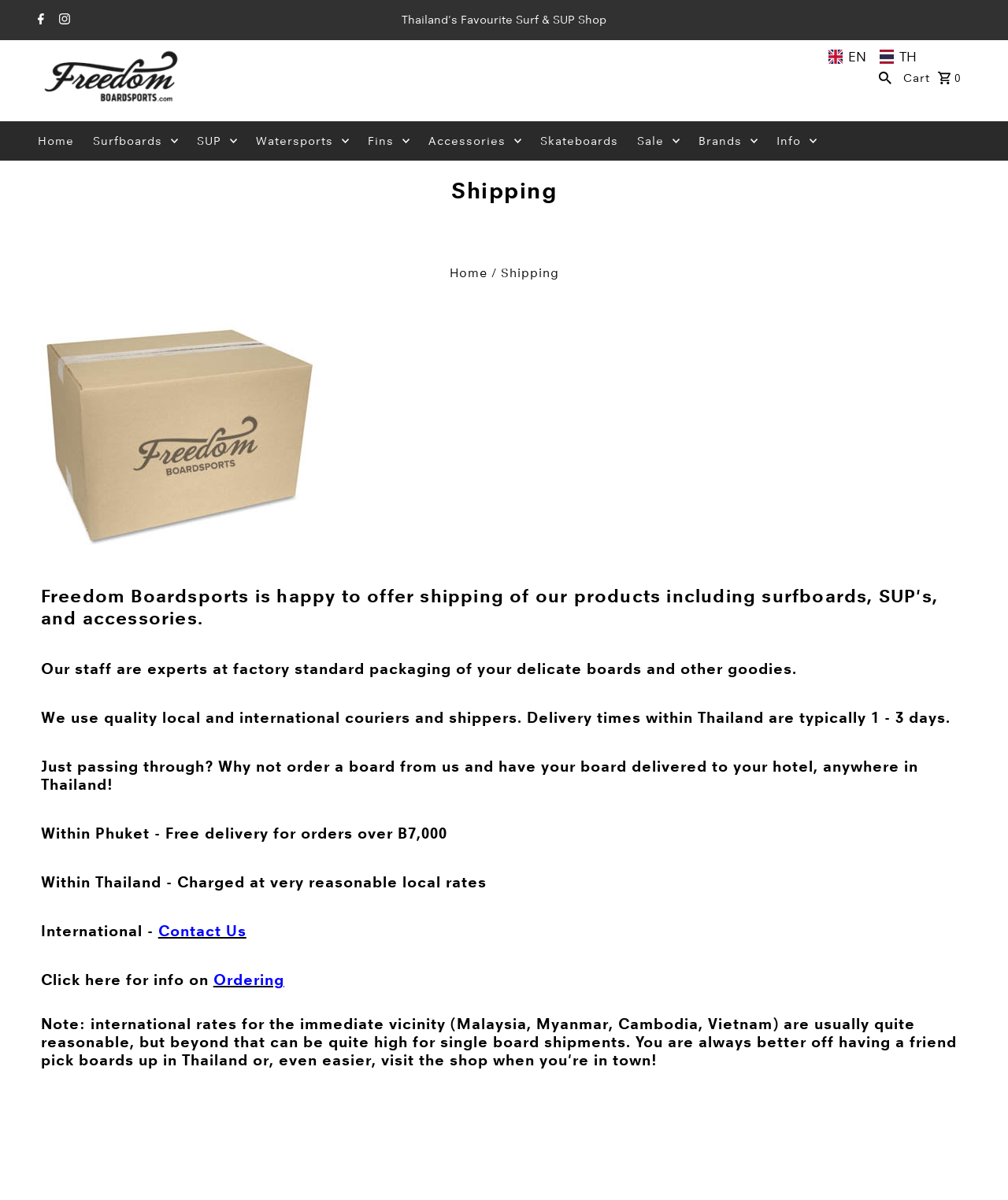Identify the bounding box coordinates of the clickable region required to complete the instruction: "Subscribe to the newsletter". The coordinates should be given as four float numbers within the range of 0 and 1, i.e., [left, top, right, bottom].

[0.52, 0.947, 0.954, 0.978]